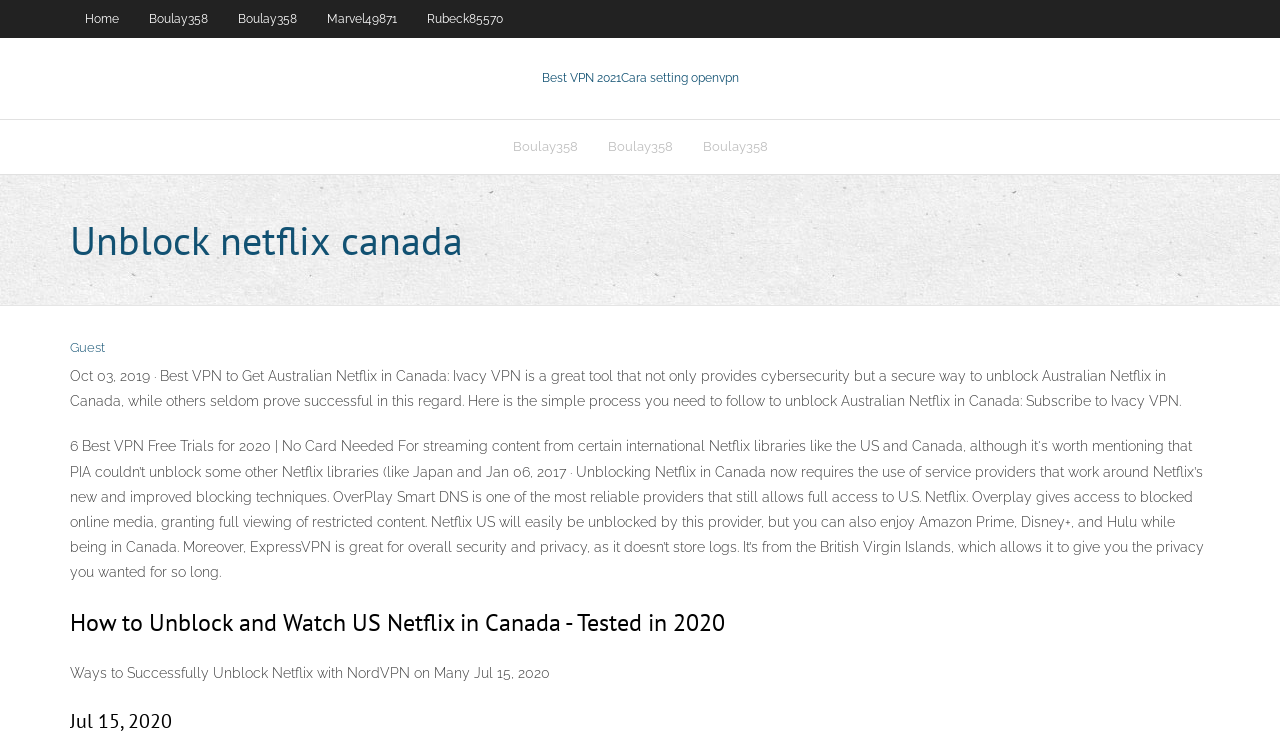How many links are there in the top navigation bar?
Refer to the image and answer the question using a single word or phrase.

5